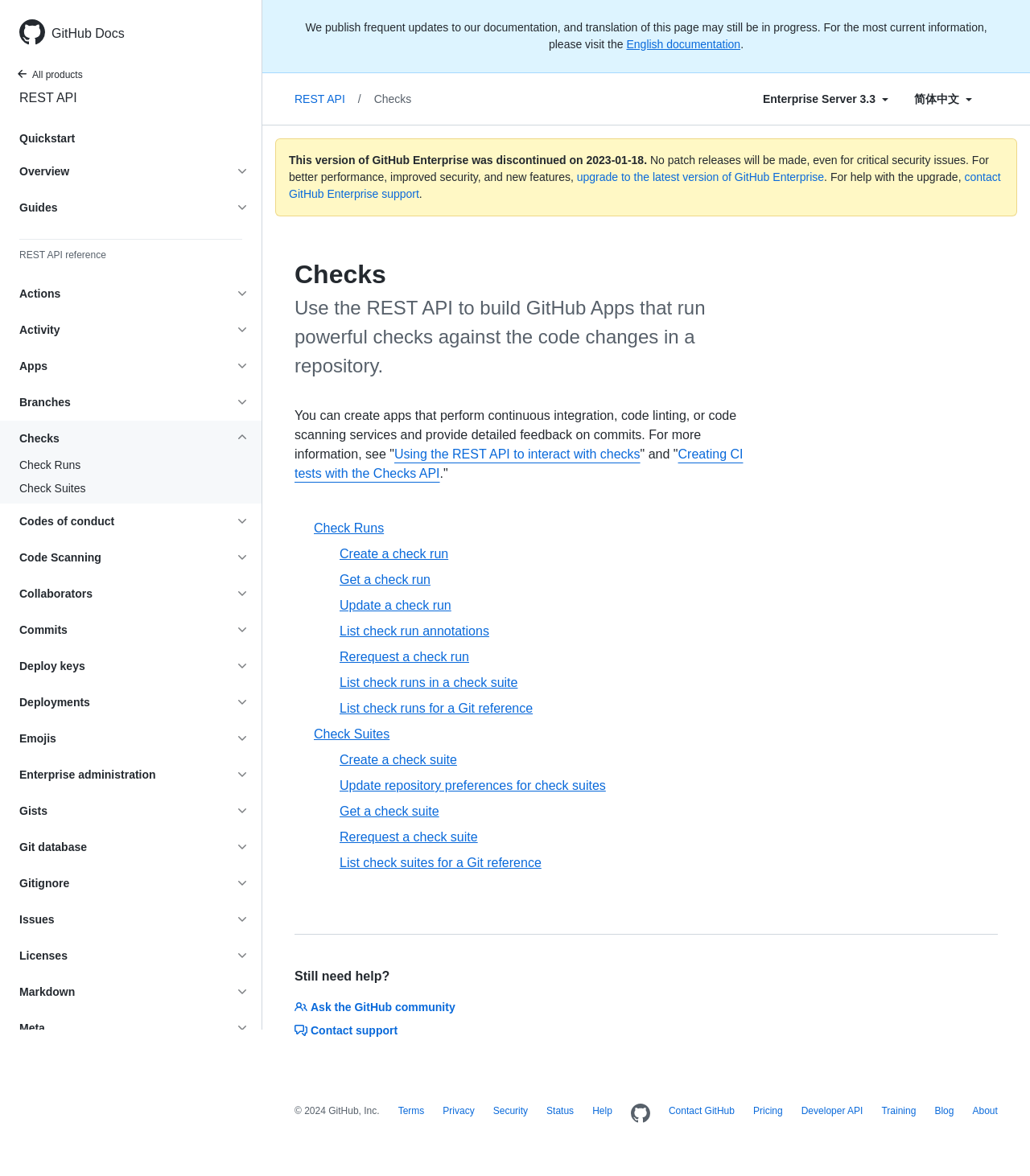Locate the bounding box coordinates of the clickable part needed for the task: "Select the '简体中文' language option".

[0.888, 0.079, 0.931, 0.09]